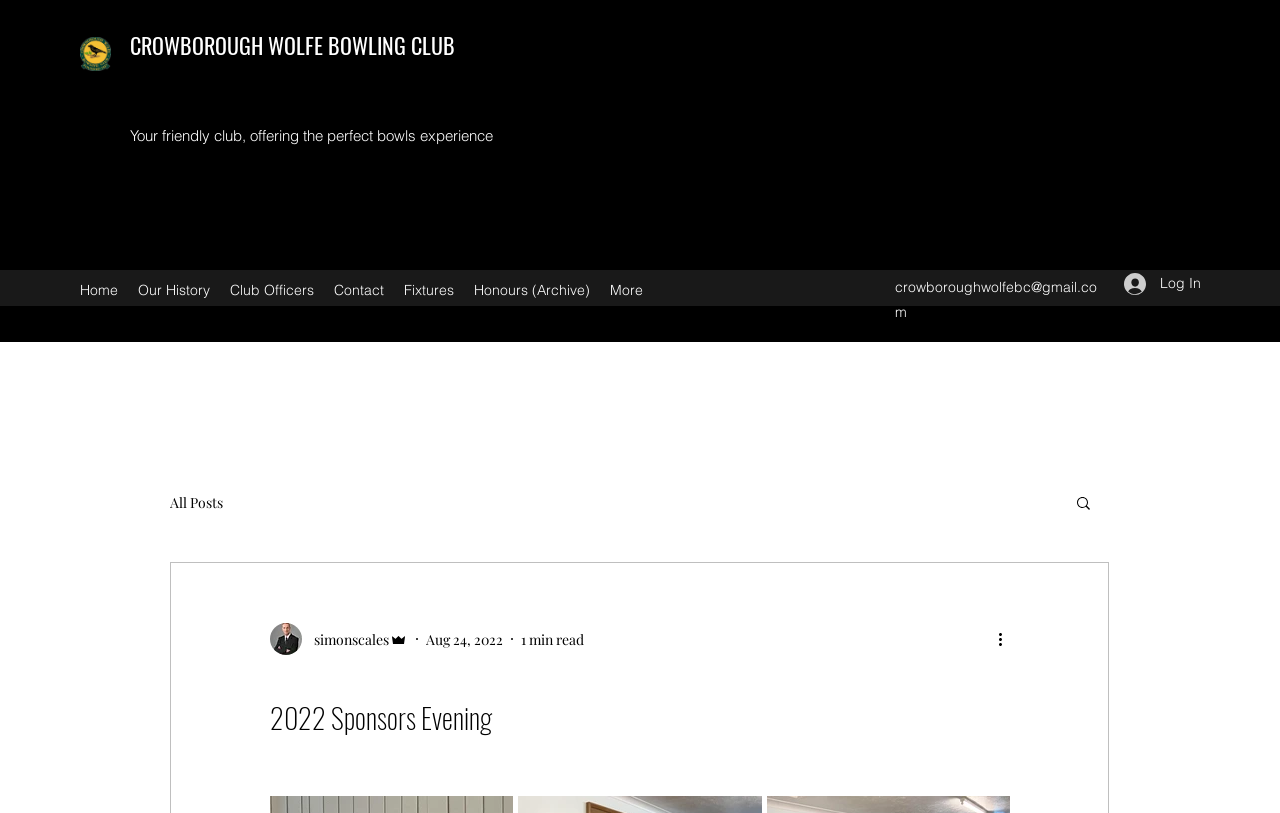Find the UI element described as: "Pets" and predict its bounding box coordinates. Ensure the coordinates are four float numbers between 0 and 1, [left, top, right, bottom].

None